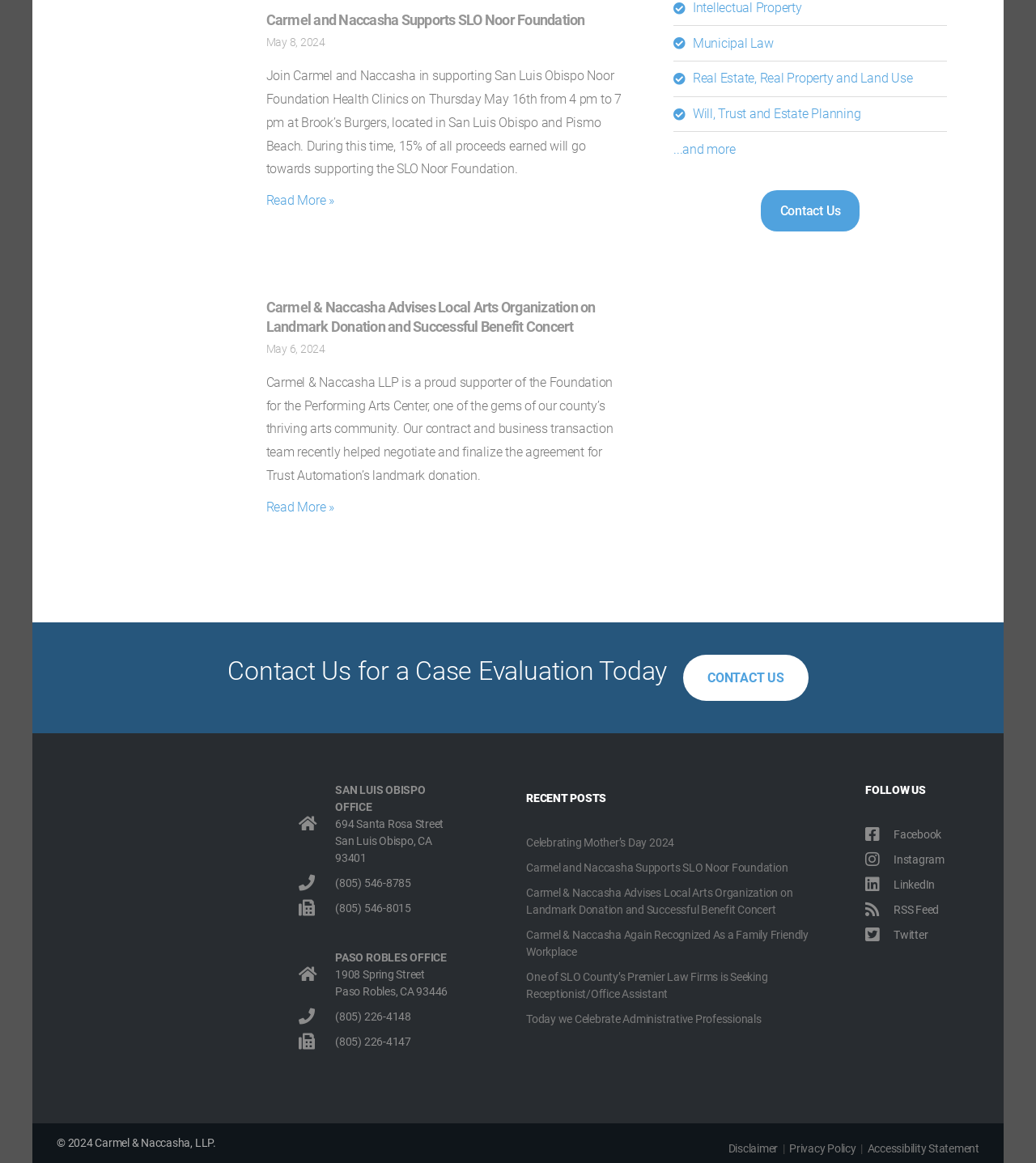Pinpoint the bounding box coordinates of the area that must be clicked to complete this instruction: "Call the San Luis Obispo office".

[0.288, 0.752, 0.445, 0.767]